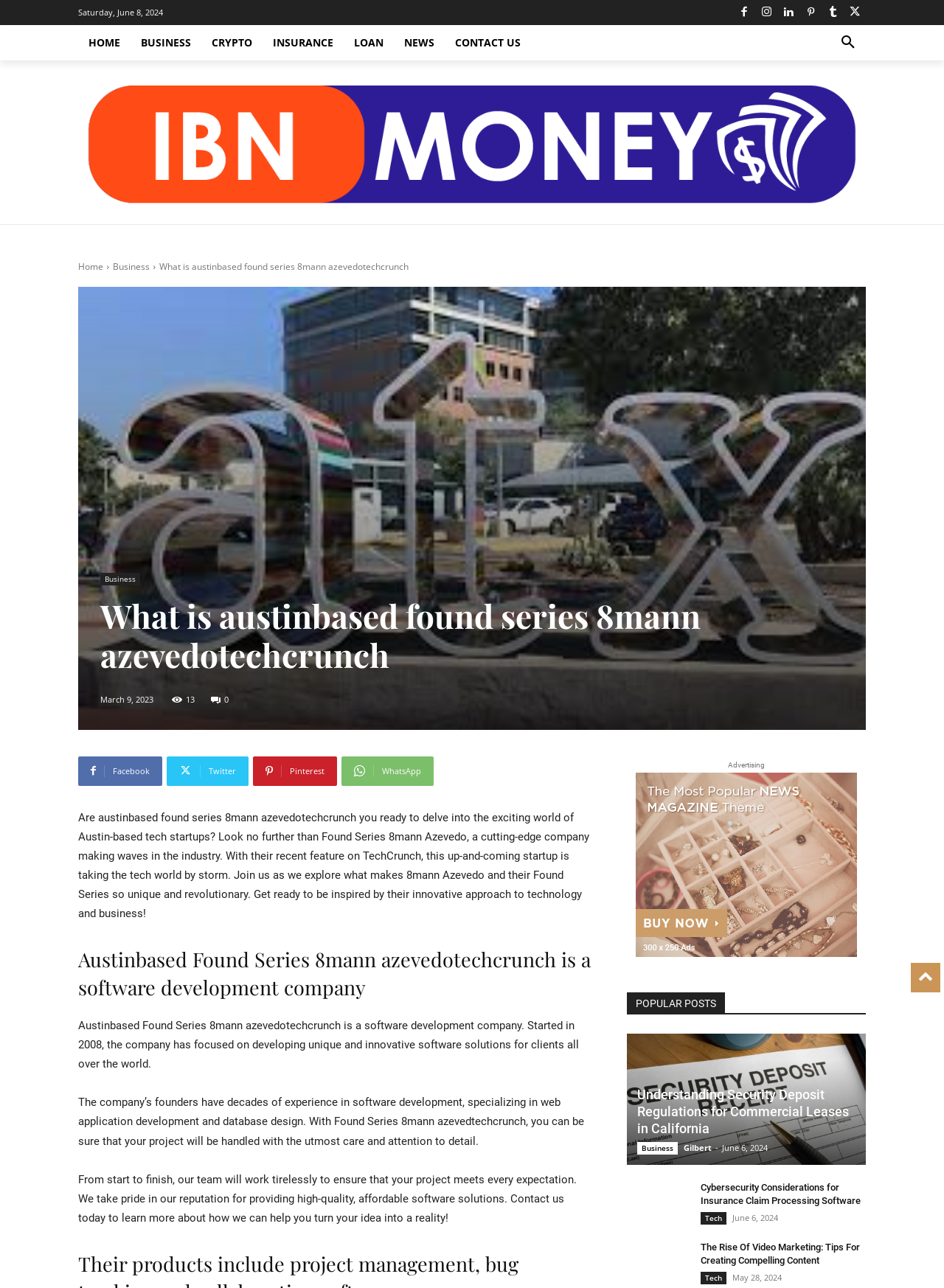Utilize the details in the image to give a detailed response to the question: What is the company's approach to projects?

I found the company's approach to projects by reading the text 'With Found Series 8mann azevedtechcrunch, you can be sure that your project will be handled with the utmost care and attention to detail.' which is located in the main content area of the webpage.